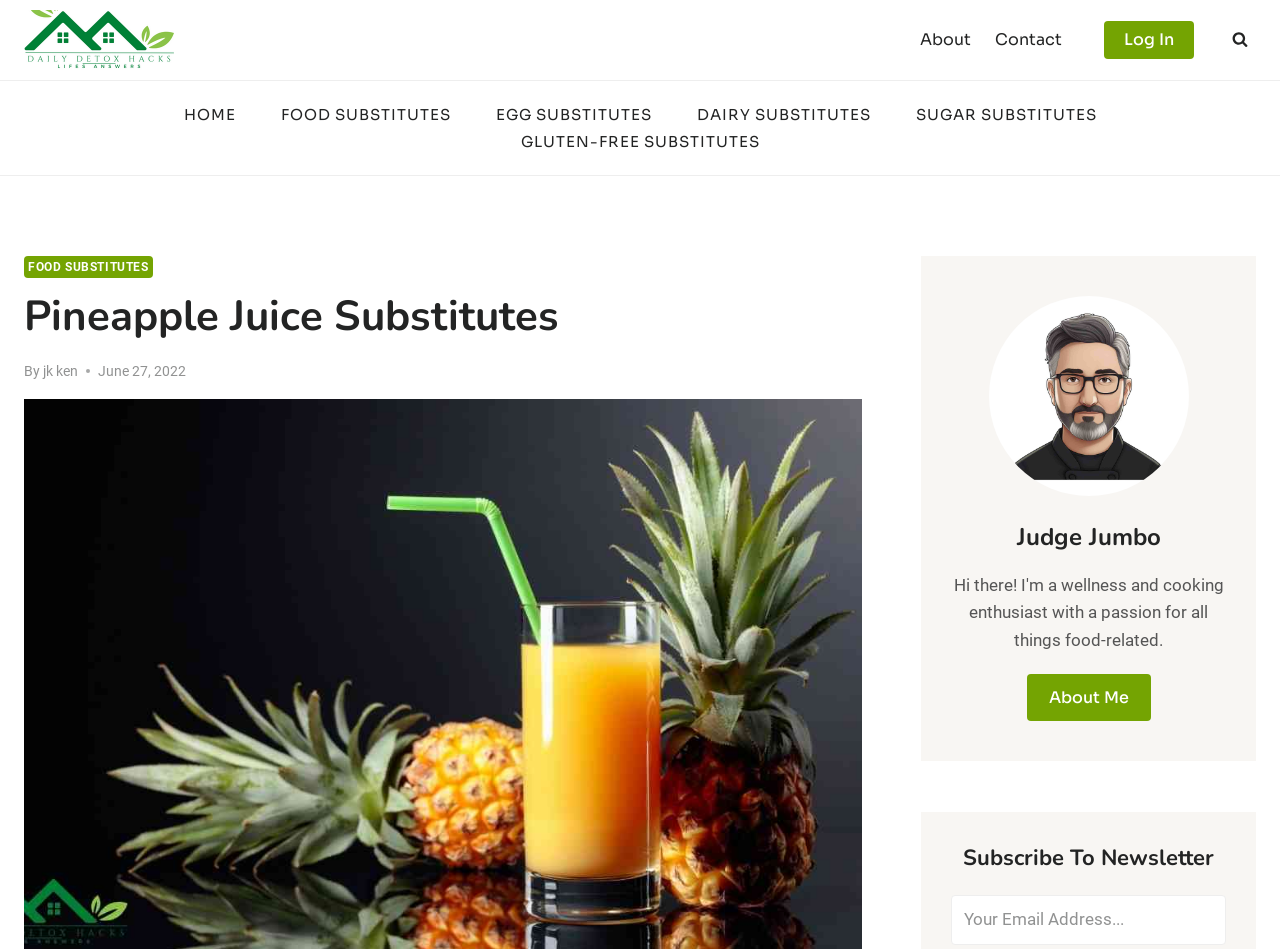Using the elements shown in the image, answer the question comprehensively: What type of substitutes are discussed in the article?

The article's heading says 'Pineapple Juice Substitutes', indicating that the article discusses substitutes for pineapple juice.